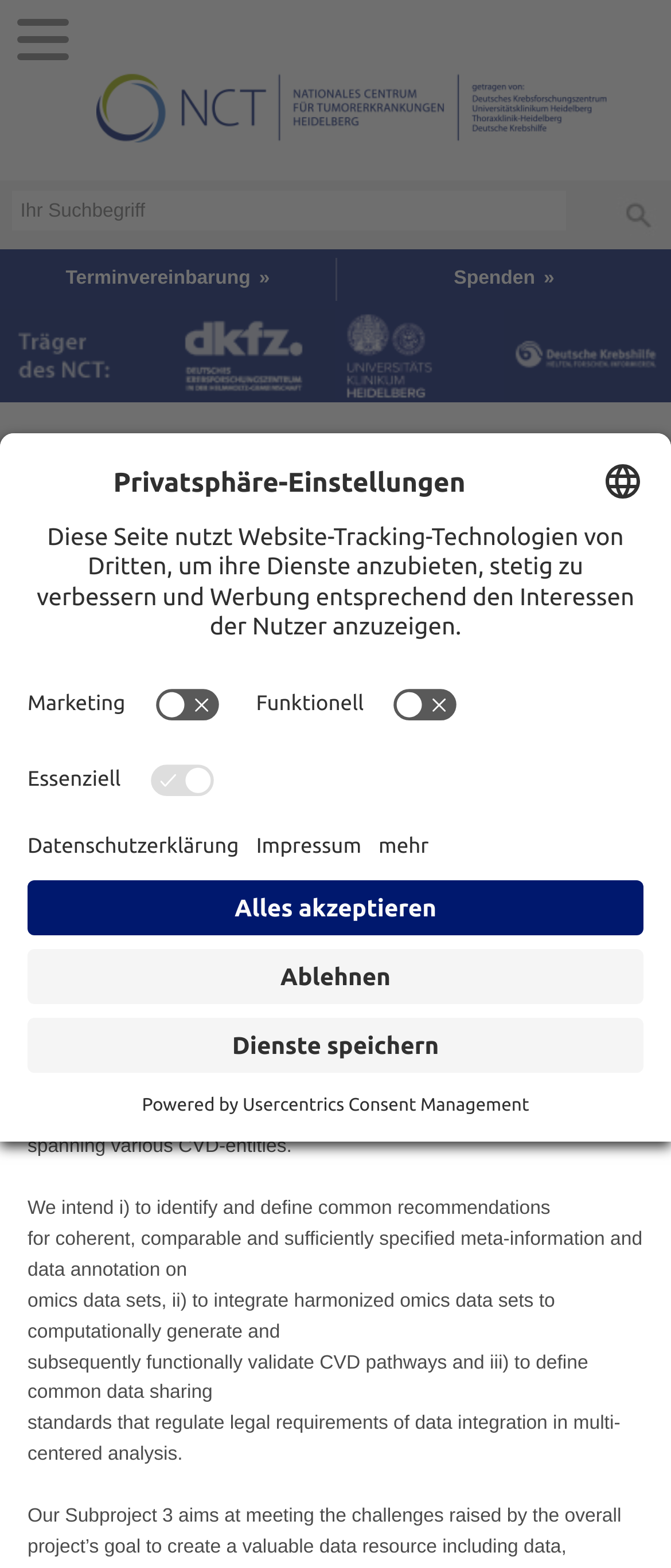Please locate the bounding box coordinates of the element's region that needs to be clicked to follow the instruction: "Search for something". The bounding box coordinates should be provided as four float numbers between 0 and 1, i.e., [left, top, right, bottom].

[0.017, 0.121, 0.844, 0.146]